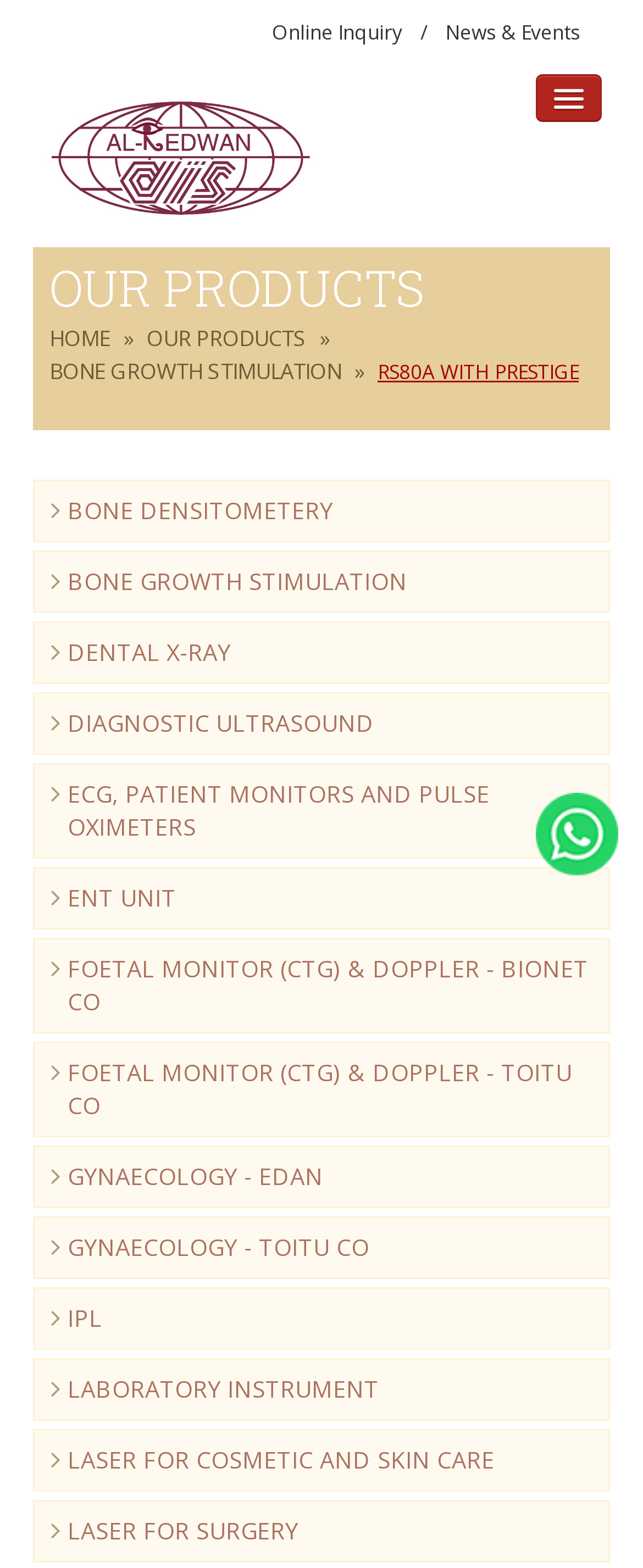Can you give a comprehensive explanation to the question given the content of the image?
What is the name of the first product category?

I looked at the first link with an icon (uf105) under the 'OUR PRODUCTS' heading, which is labeled as 'BONE DENSITOMETERY'.